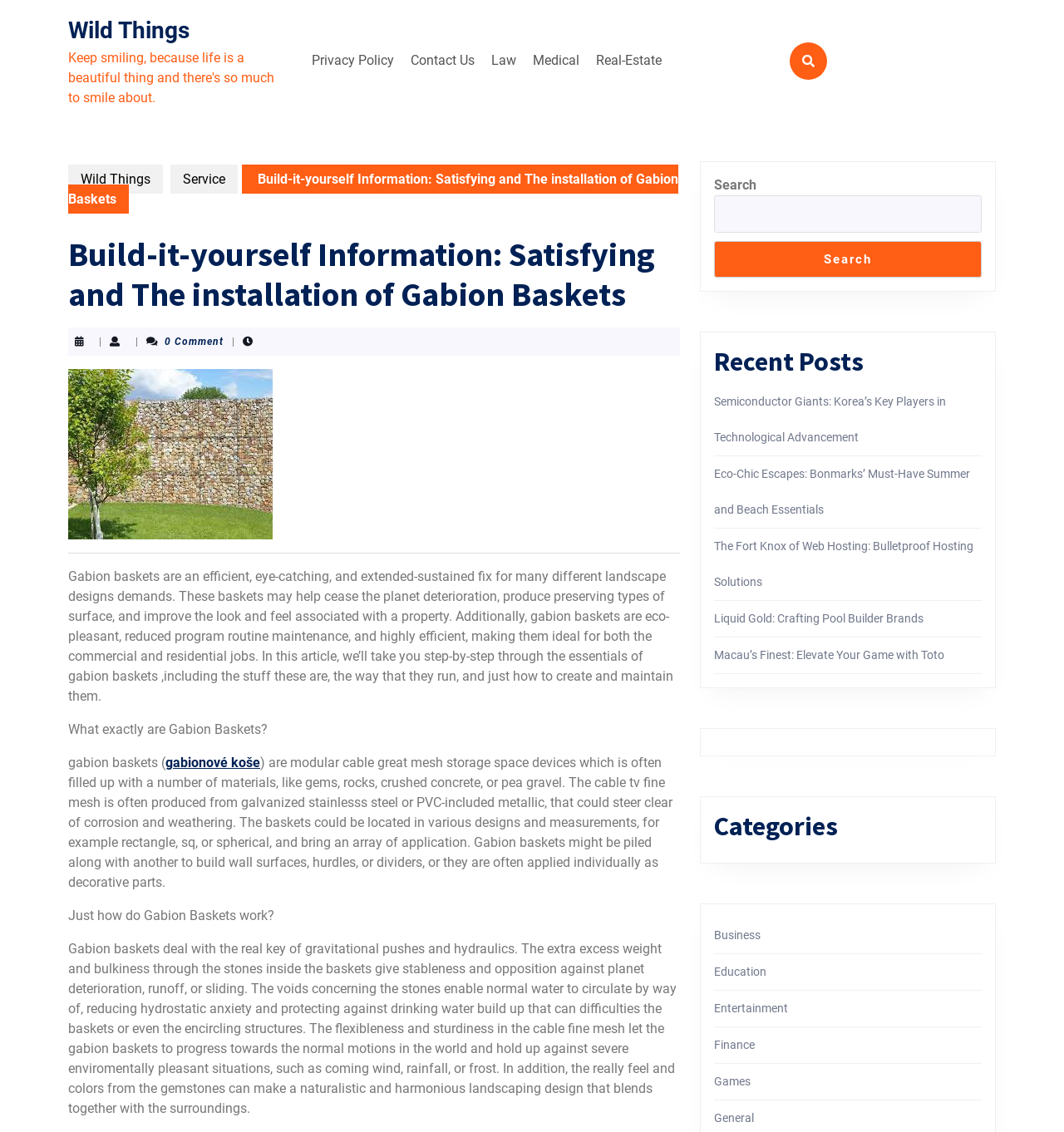What is the material used to make gabion baskets?
Please provide a single word or phrase based on the screenshot.

Galvanized steel or PVC-coated metal